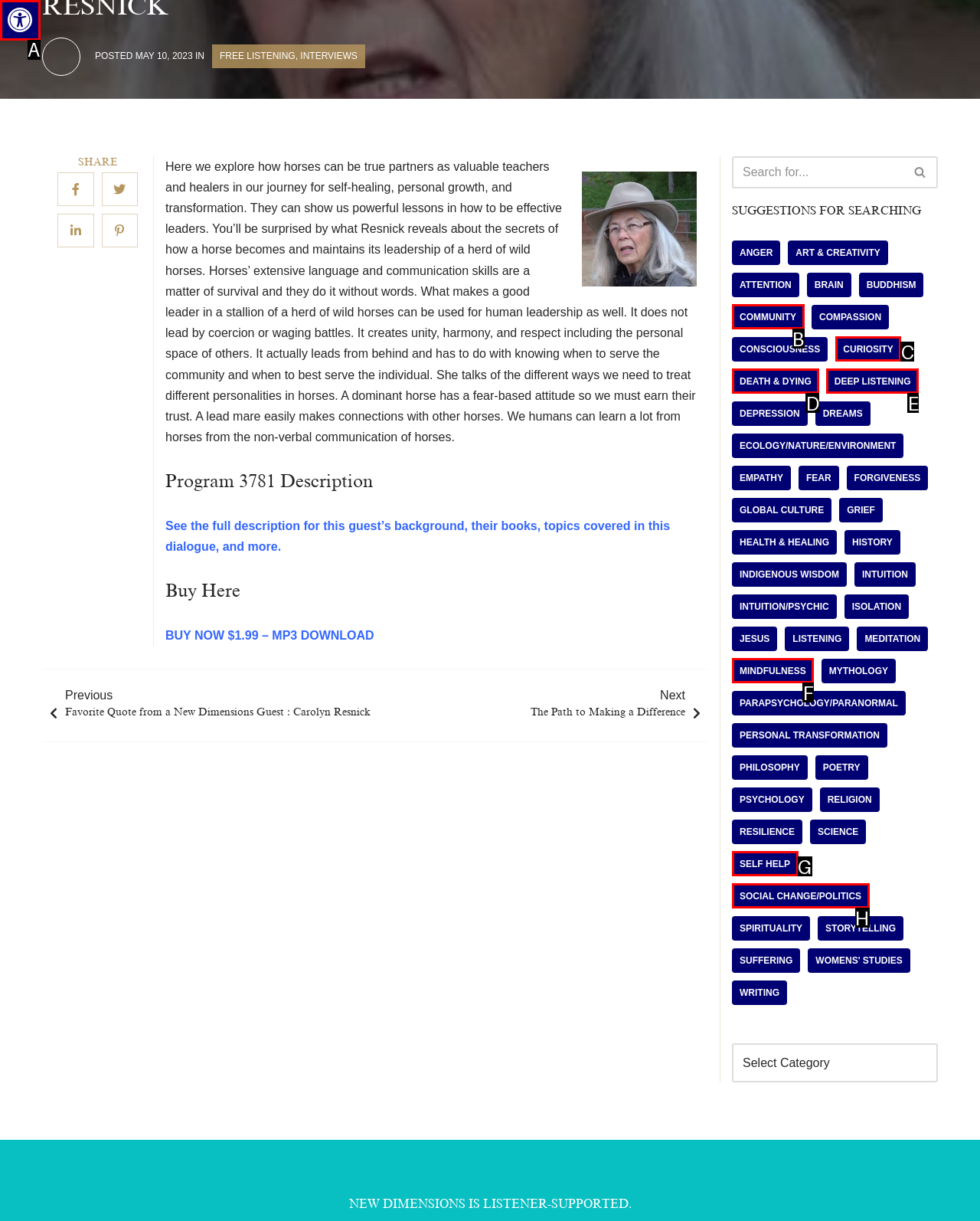Point out the HTML element that matches the following description: Pot Roast Again? →
Answer with the letter from the provided choices.

None